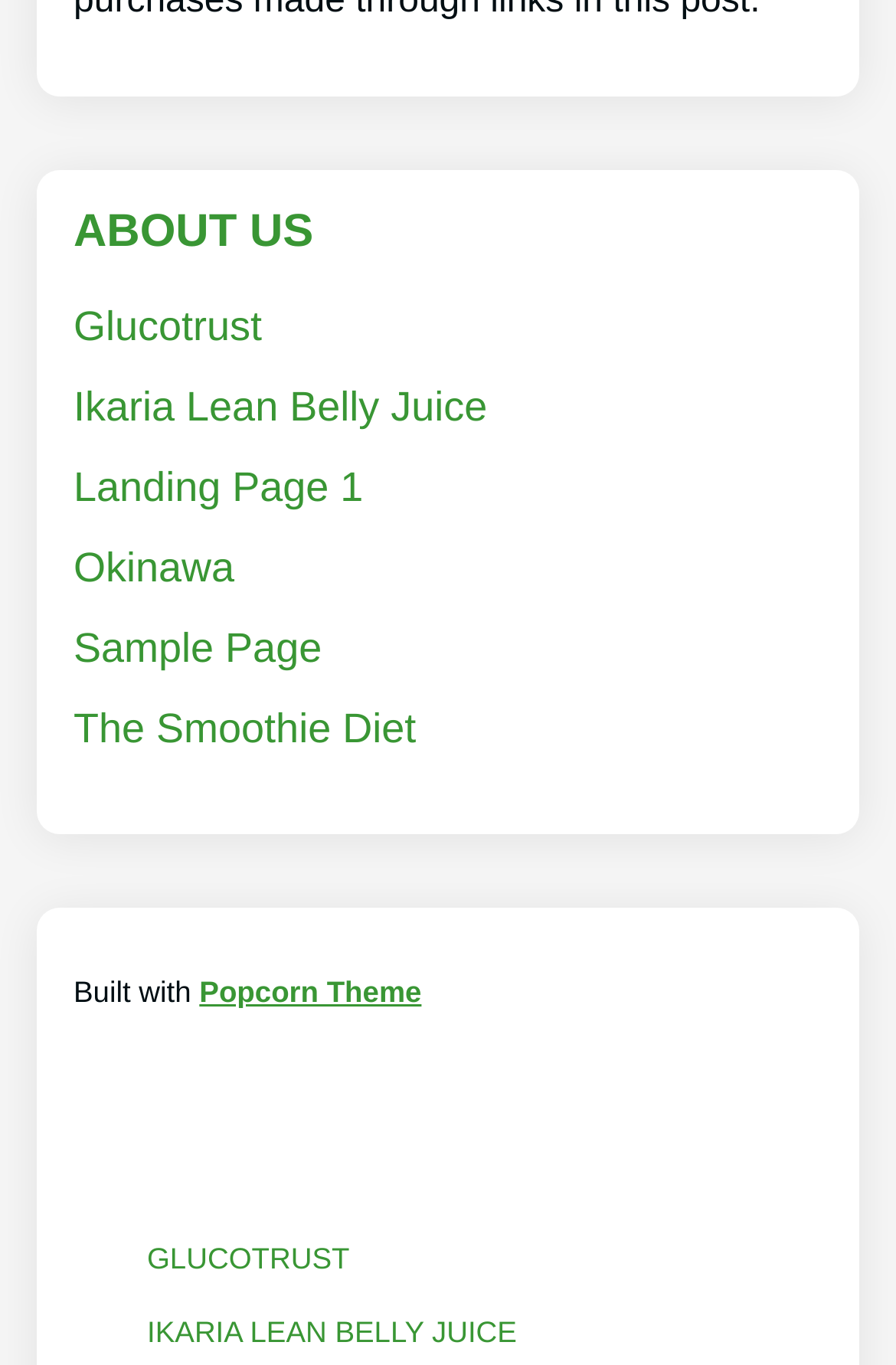Provide a one-word or brief phrase answer to the question:
What is the text at the bottom of the webpage?

Built with